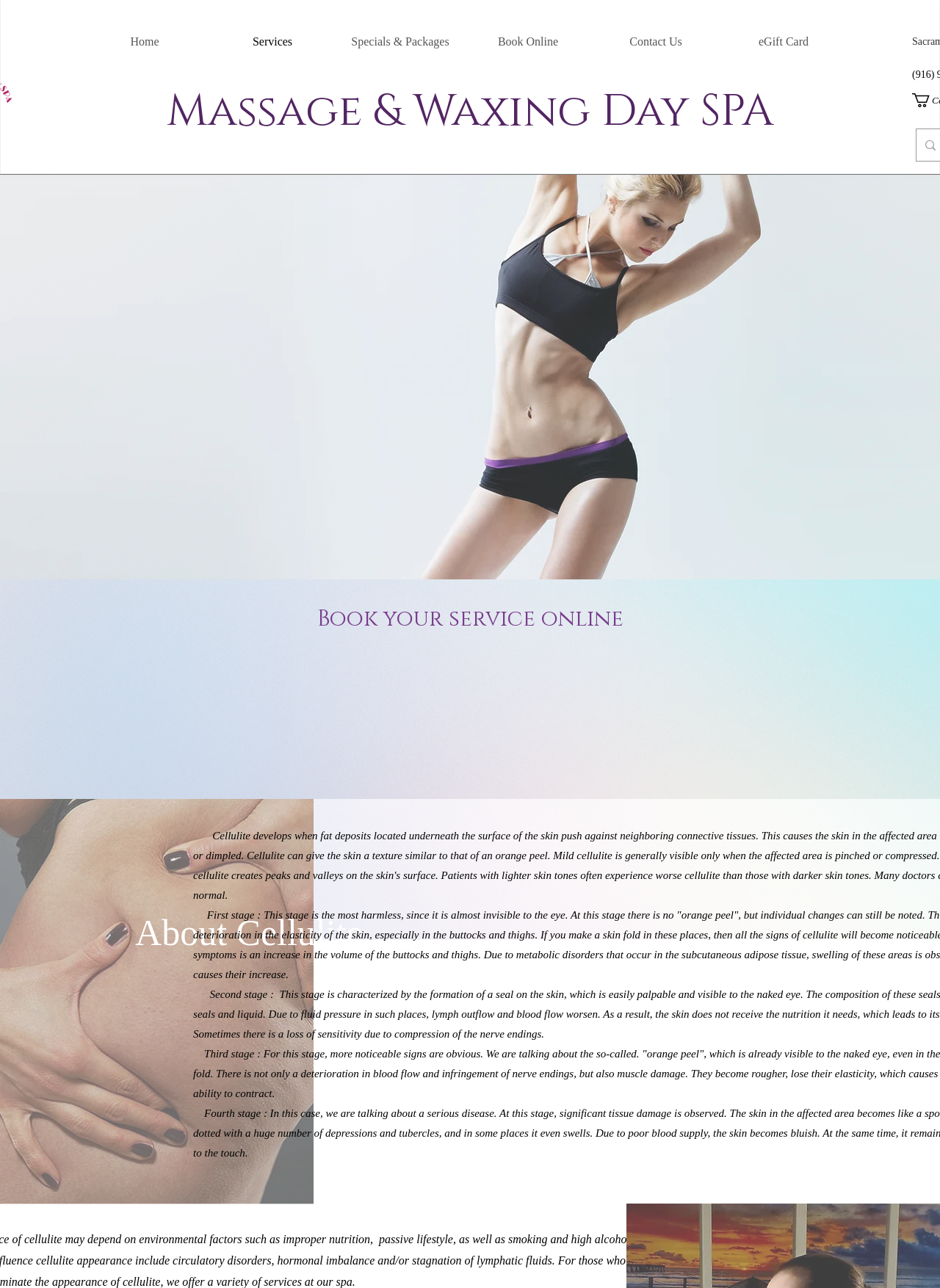Please determine the bounding box coordinates for the UI element described here. Use the format (top-left x, top-left y, bottom-right x, bottom-right y) with values bounded between 0 and 1: Home

[0.086, 0.015, 0.222, 0.05]